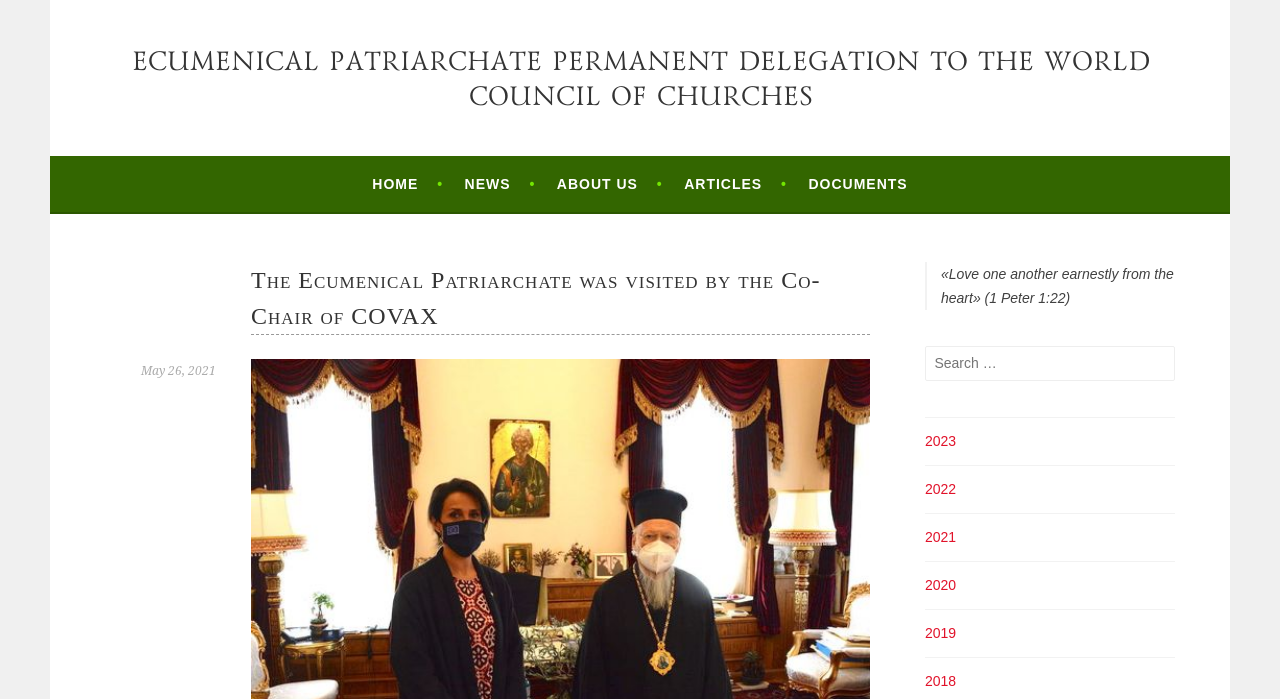Highlight the bounding box coordinates of the region I should click on to meet the following instruction: "View news".

[0.363, 0.246, 0.418, 0.28]